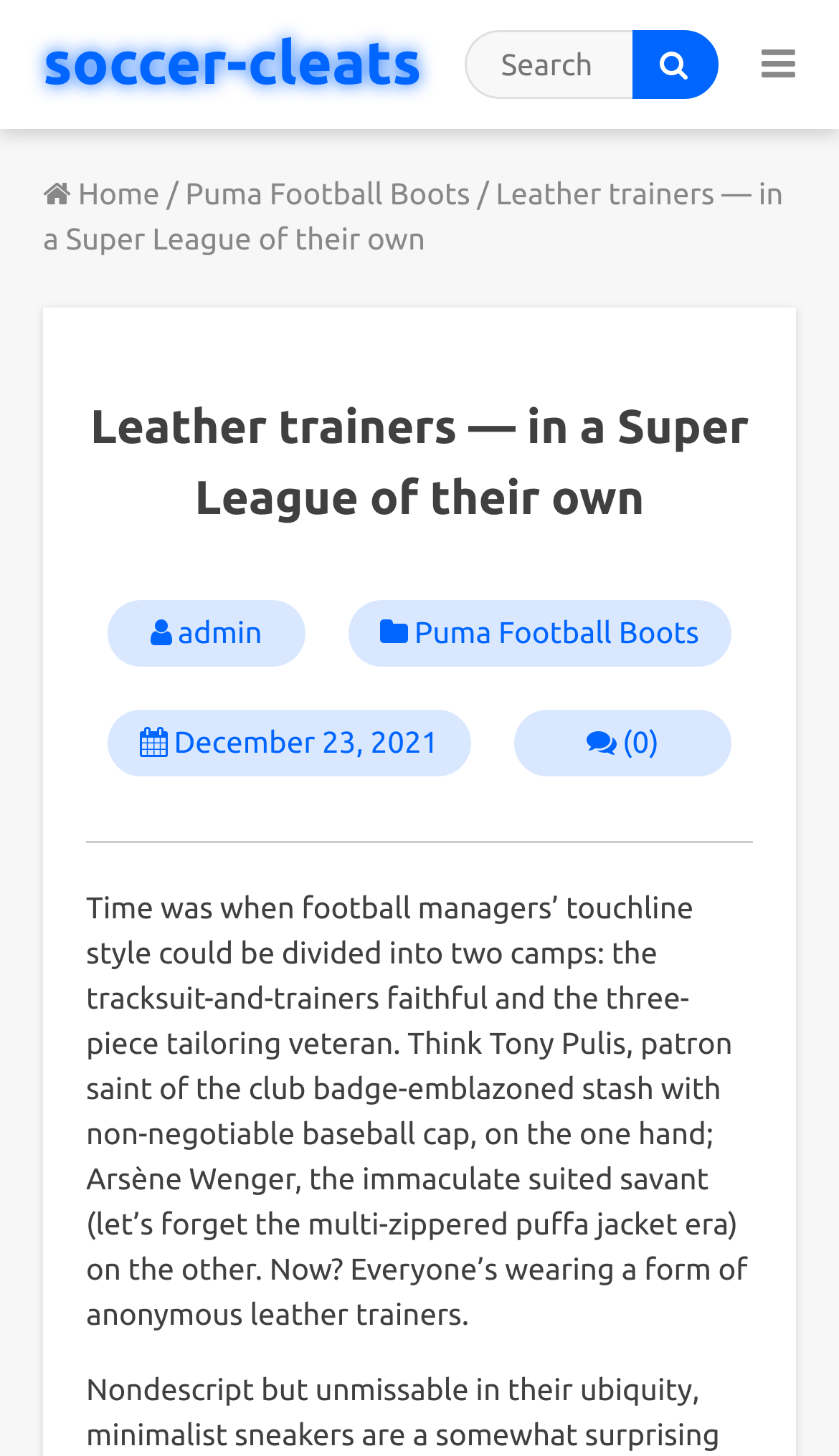What is the date of the current article?
From the image, respond with a single word or phrase.

December 23, 2021